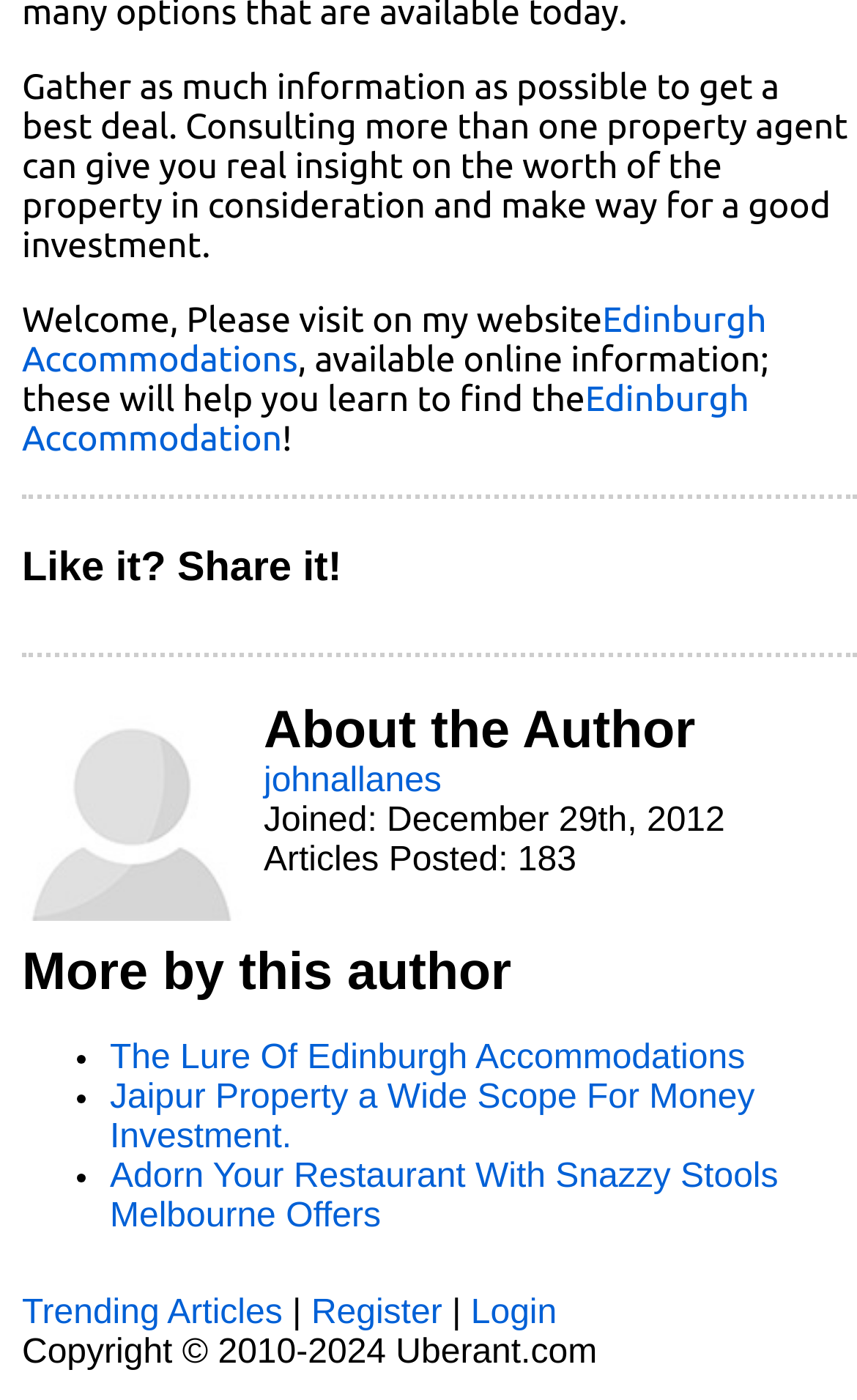How many links are there in the 'More by this author' section?
By examining the image, provide a one-word or phrase answer.

3